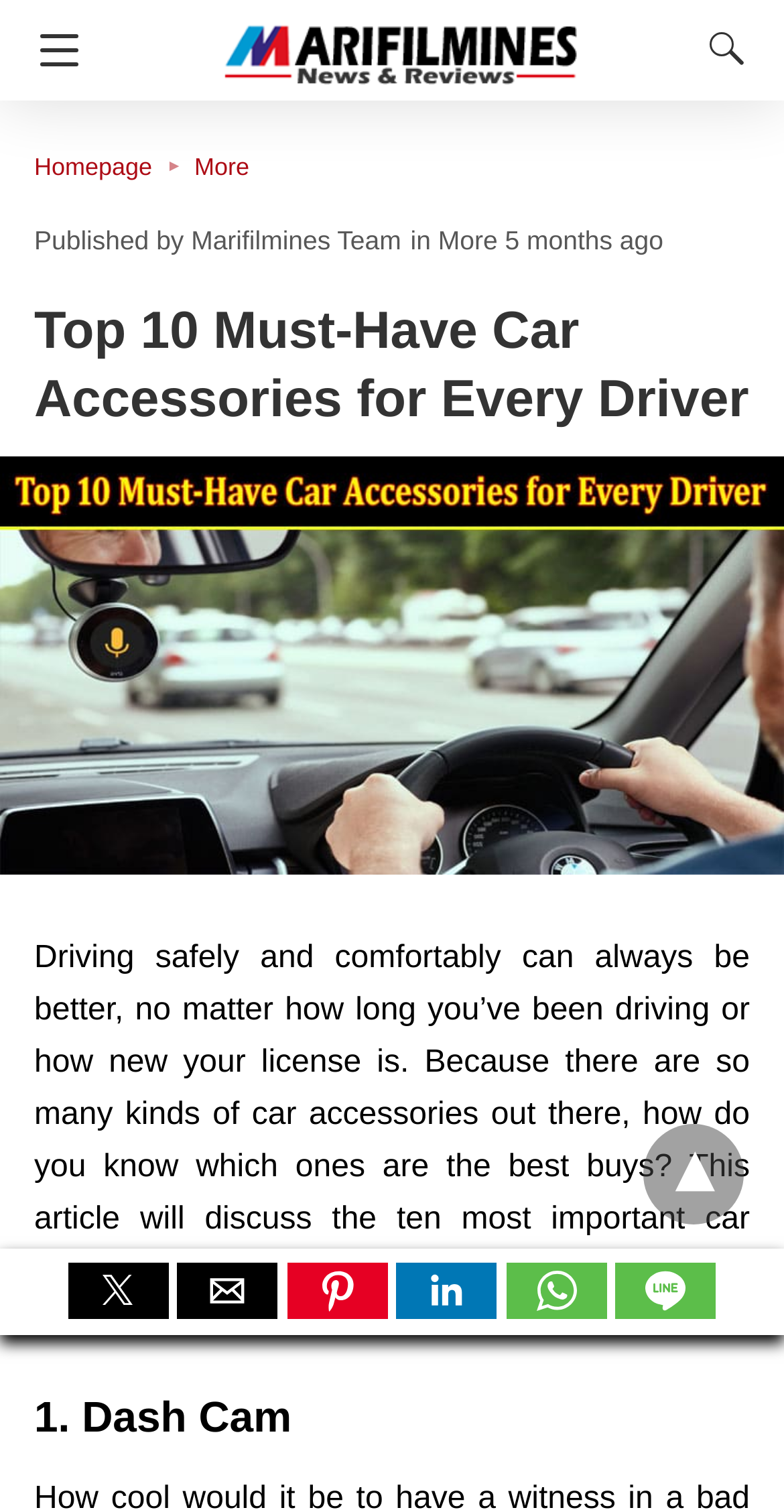Provide a brief response using a word or short phrase to this question:
Is there a search function on the webpage?

Yes